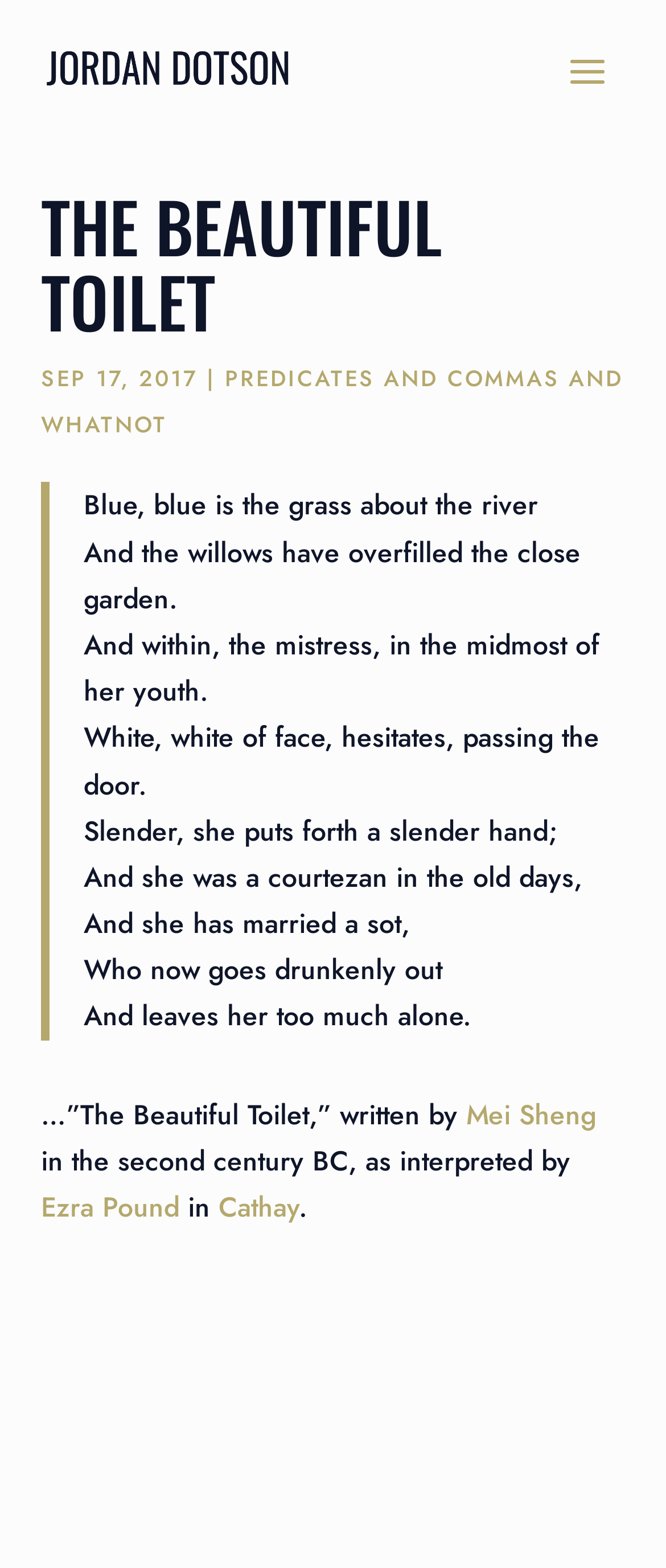Who interpreted the poem?
Use the screenshot to answer the question with a single word or phrase.

Ezra Pound